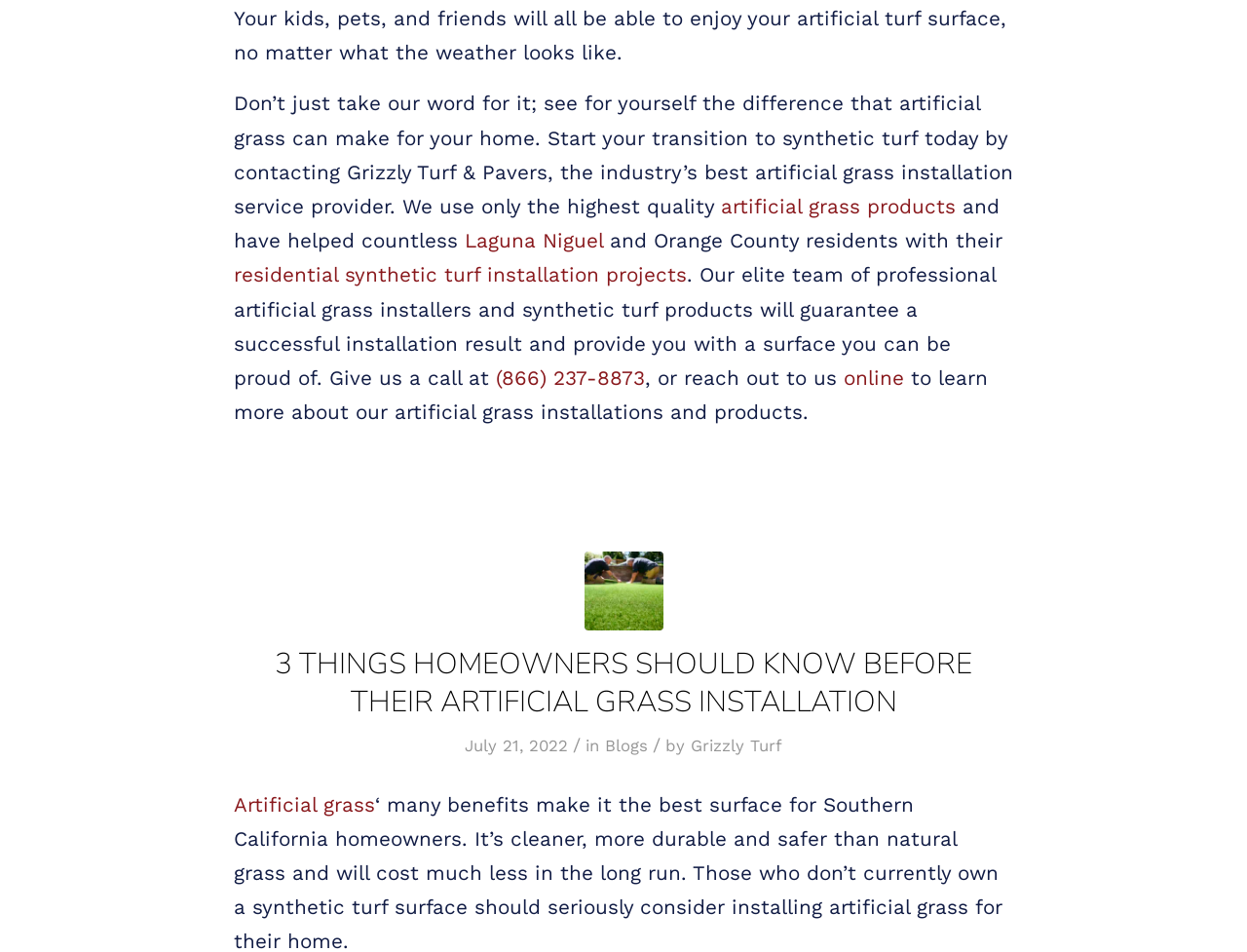What is the company's phone number? Refer to the image and provide a one-word or short phrase answer.

(866) 237-8873